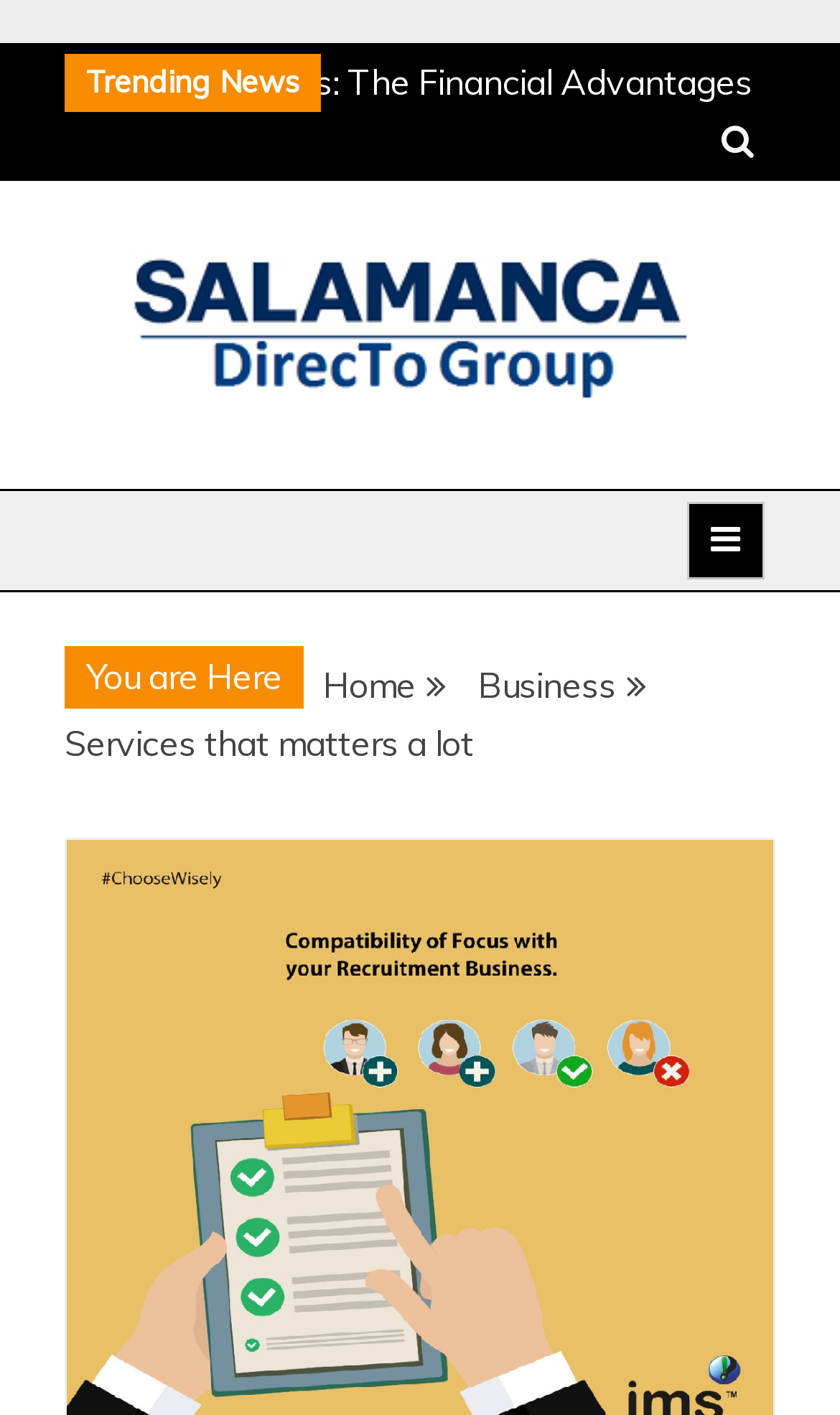Extract the top-level heading from the webpage and provide its text.

Services that matters a lot